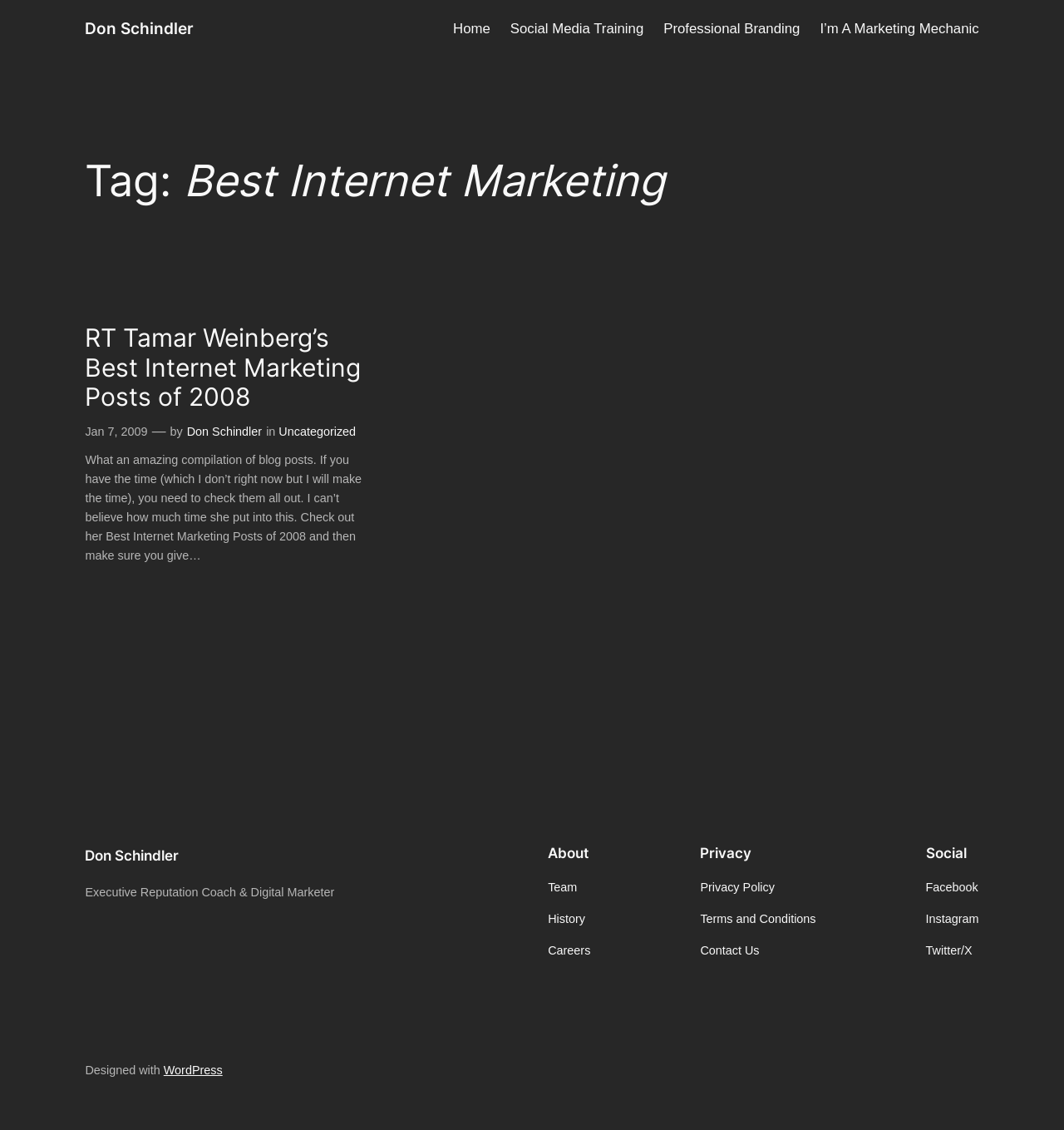Locate the bounding box of the UI element based on this description: "I’m A Marketing Mechanic". Provide four float numbers between 0 and 1 as [left, top, right, bottom].

[0.771, 0.016, 0.92, 0.035]